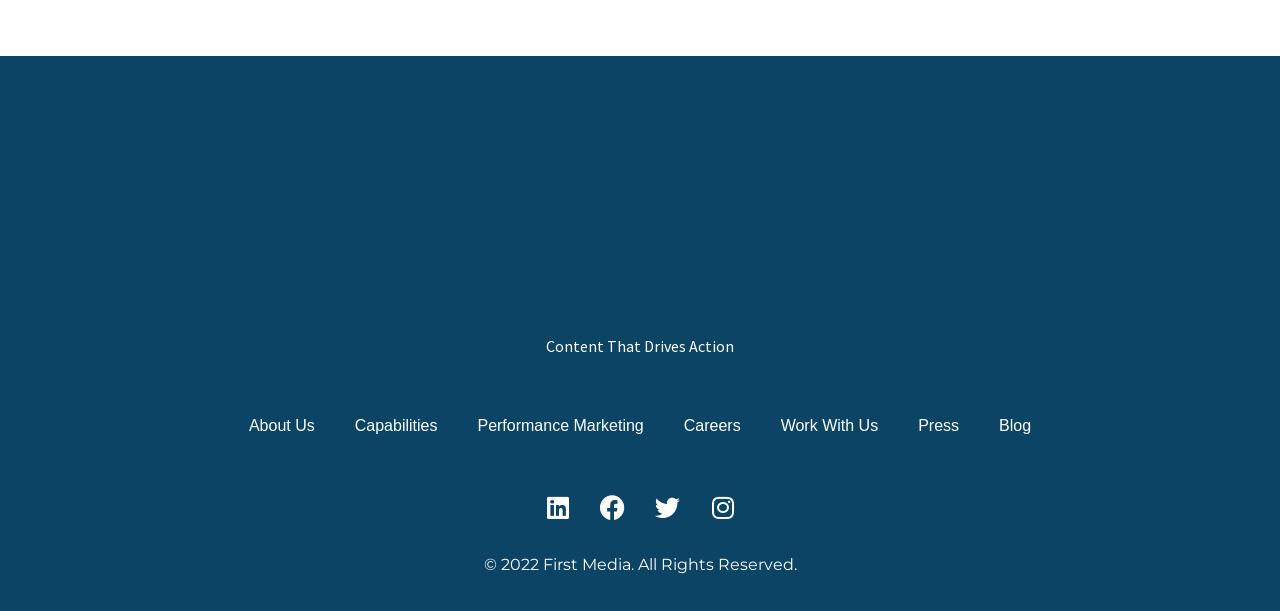Provide the bounding box coordinates for the UI element described in this sentence: "Work With Us". The coordinates should be four float values between 0 and 1, i.e., [left, top, right, bottom].

[0.61, 0.682, 0.686, 0.71]